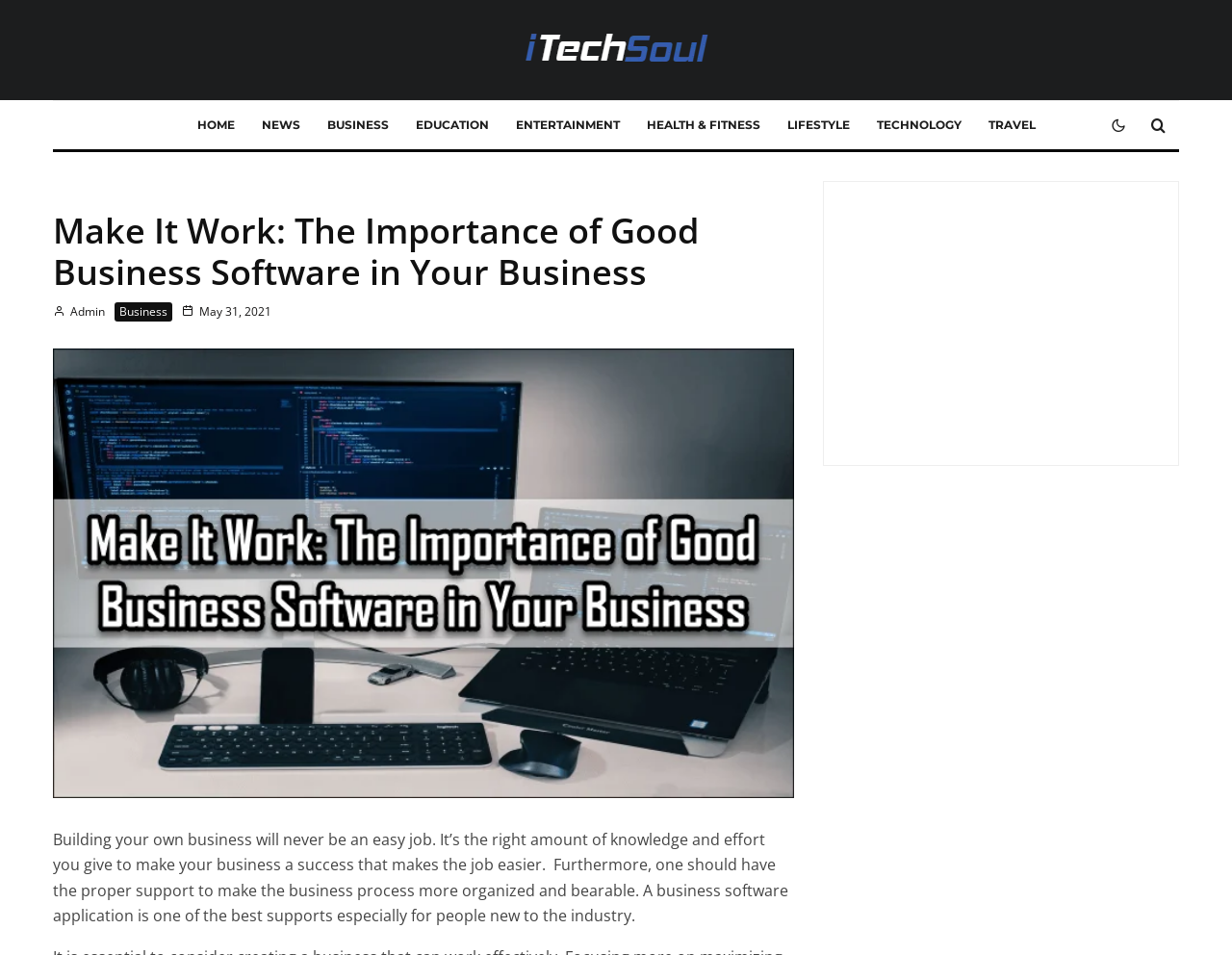What is the tone of the webpage?
Please answer the question with as much detail and depth as you can.

The tone of the webpage appears to be informative, as it provides information and advice on the importance of good business software in making a business successful. The language used is formal and objective, indicating that the purpose of the webpage is to educate or inform readers rather than to persuade or entertain them.